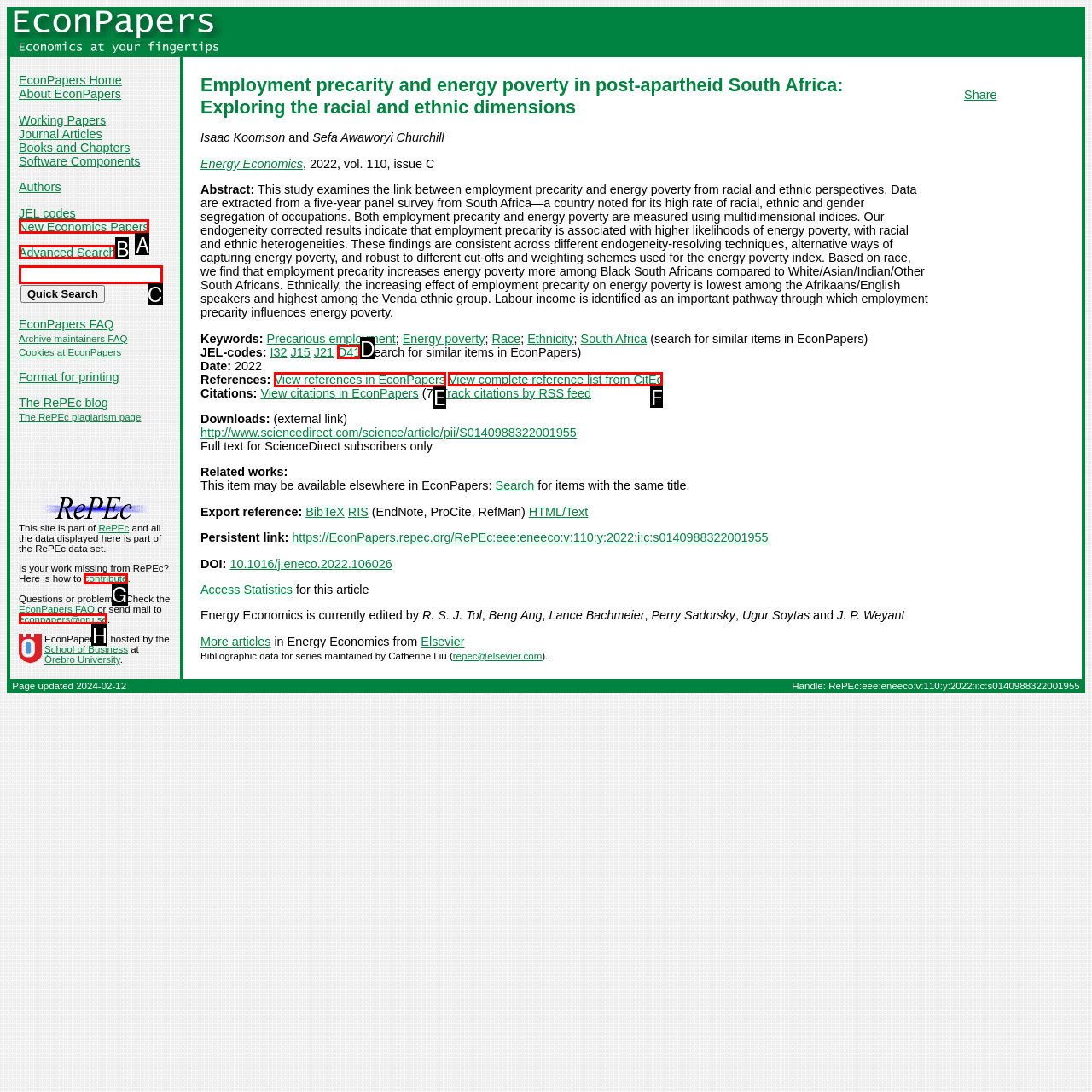What is the letter of the UI element you should click to View references in EconPapers? Provide the letter directly.

E